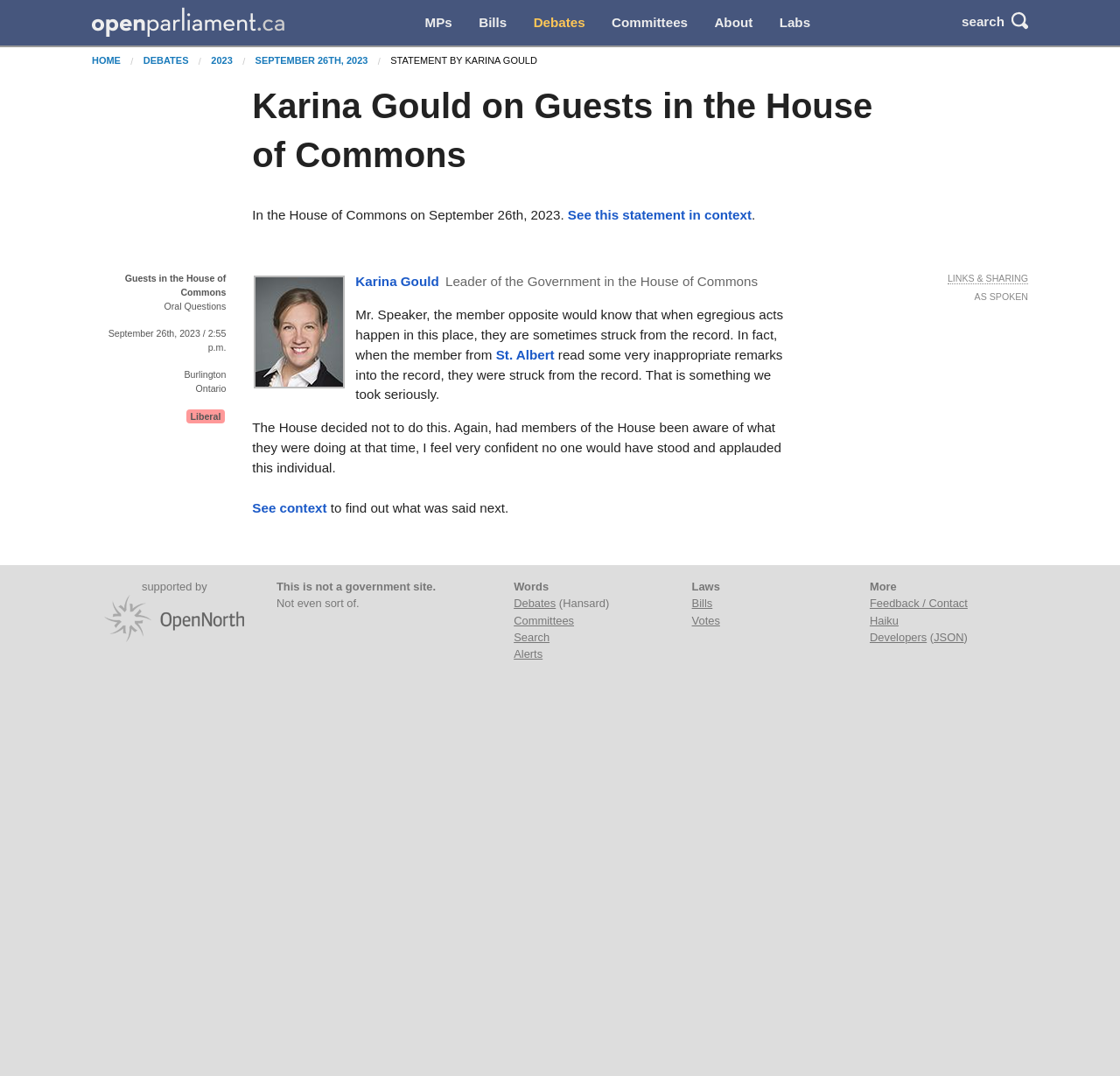Please find and provide the title of the webpage.

Karina Gould on Guests in the House of Commons